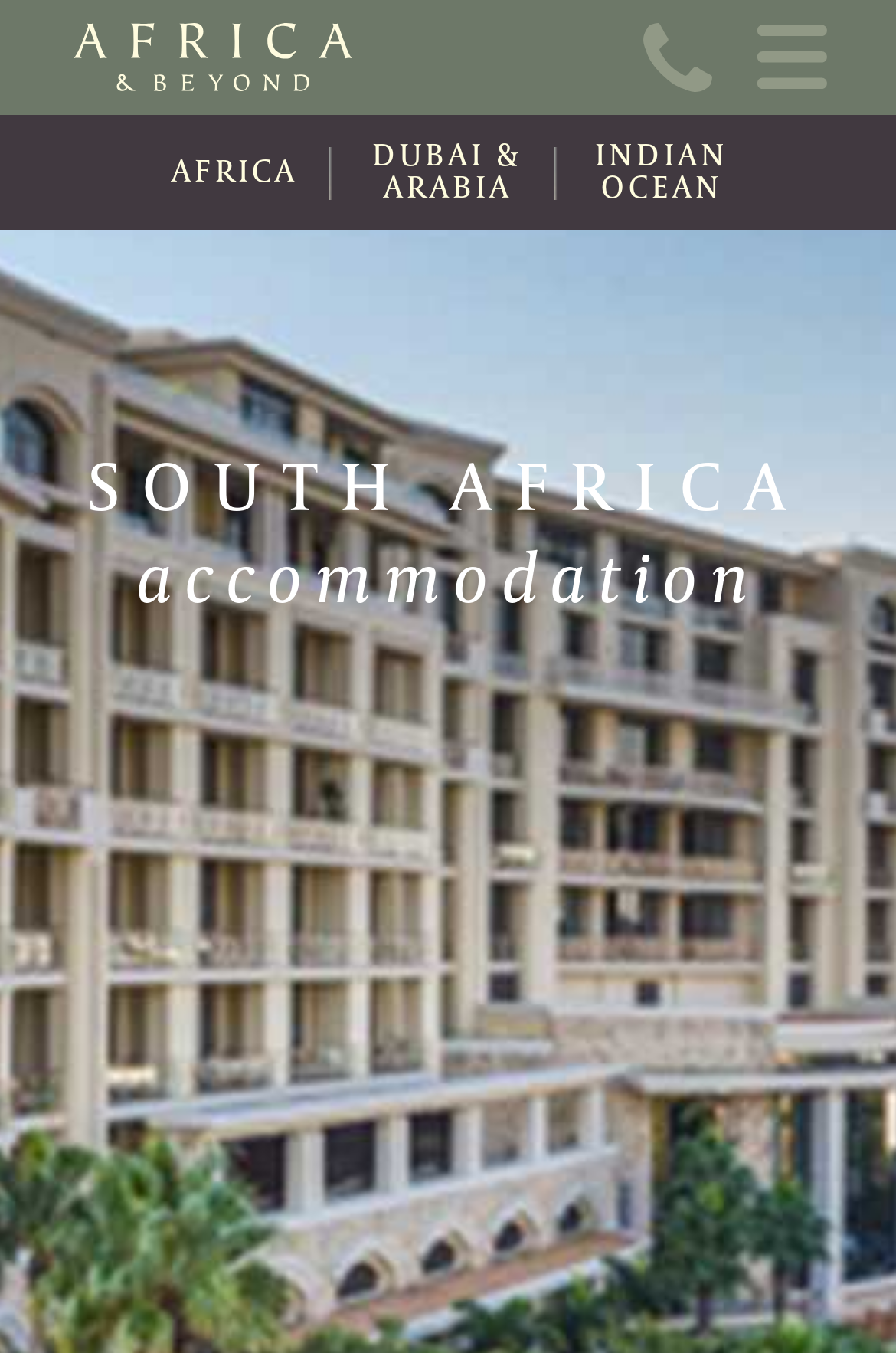Identify the bounding box coordinates of the clickable region required to complete the instruction: "browse April 2024". The coordinates should be given as four float numbers within the range of 0 and 1, i.e., [left, top, right, bottom].

None